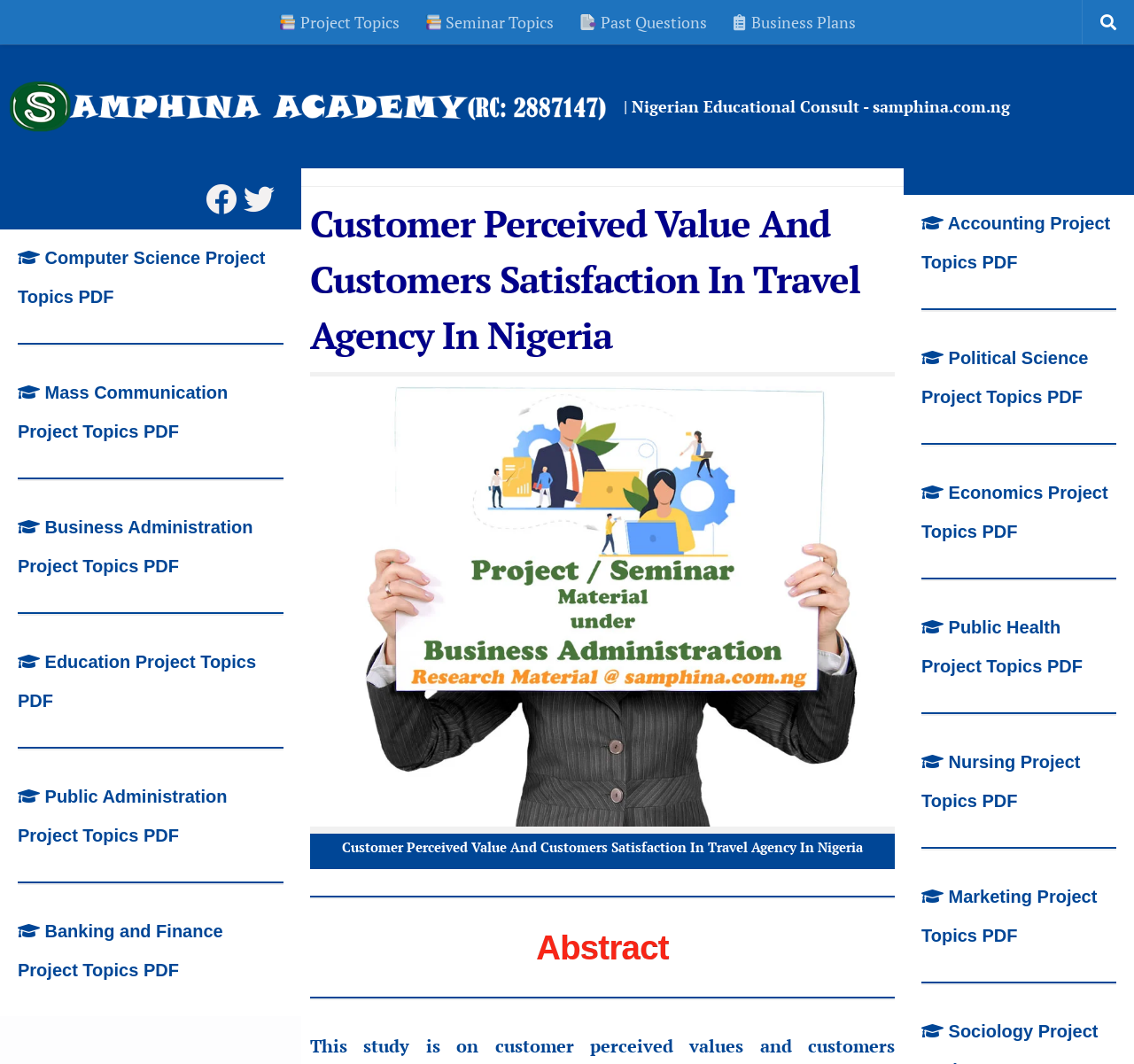Identify the bounding box coordinates of the area you need to click to perform the following instruction: "View Business Administration Project Topics PDF".

[0.016, 0.486, 0.223, 0.541]